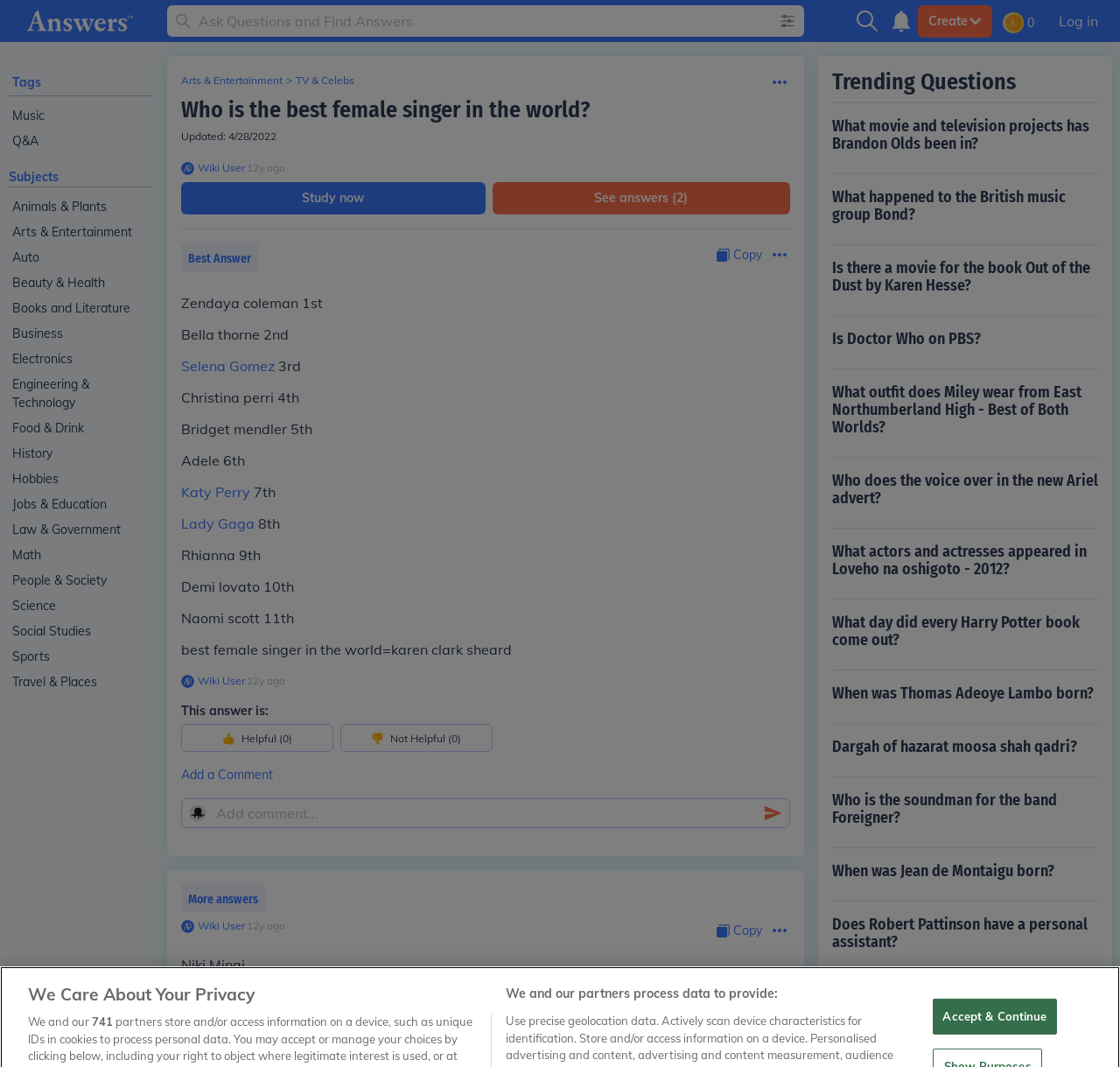Locate the bounding box coordinates of the segment that needs to be clicked to meet this instruction: "Up vote the answer".

[0.161, 0.678, 0.297, 0.705]